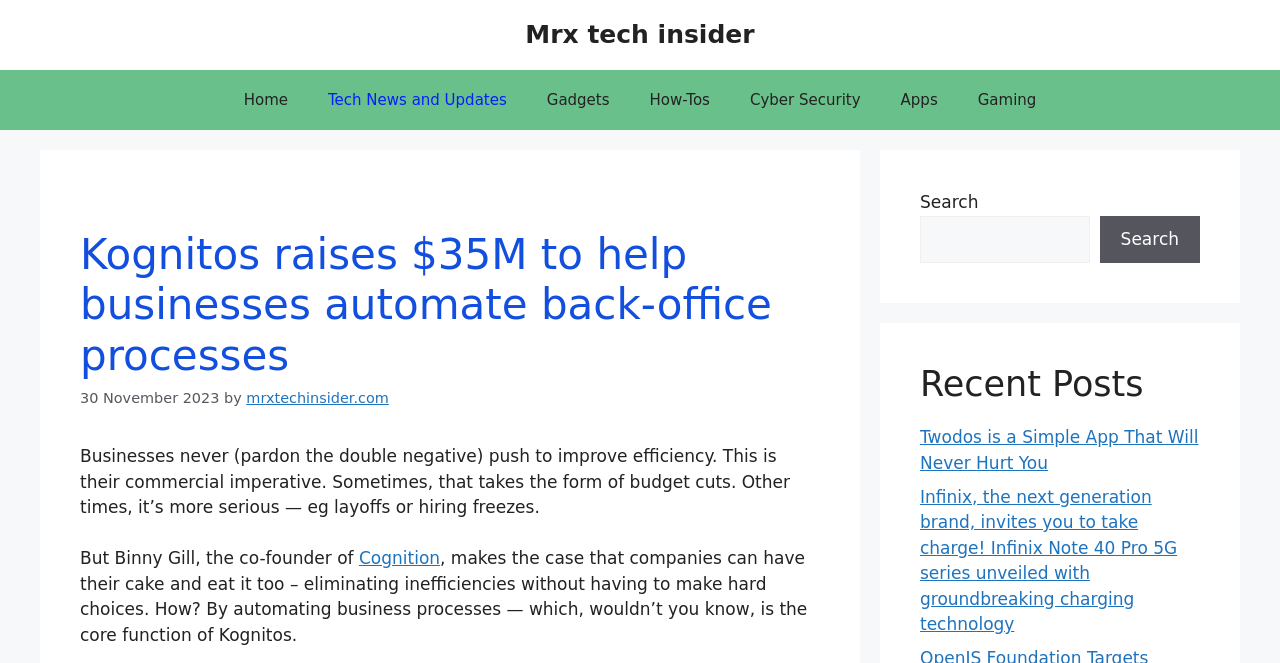Identify the bounding box for the given UI element using the description provided. Coordinates should be in the format (top-left x, top-left y, bottom-right x, bottom-right y) and must be between 0 and 1. Here is the description: parent_node: Search name="s"

[0.719, 0.325, 0.851, 0.397]